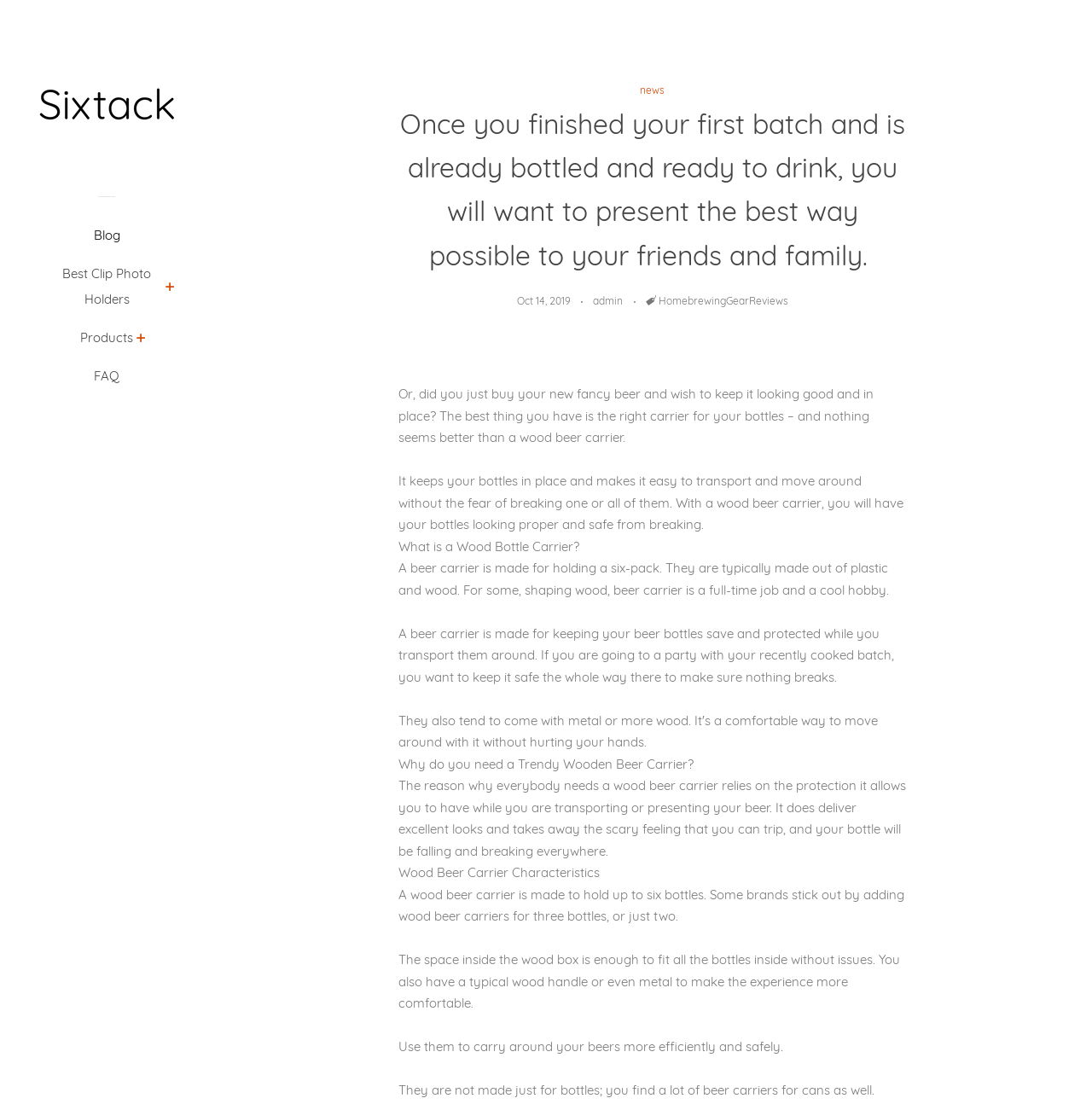Please locate the UI element described by "parent_node: Products aria-label="Products Menu"" and provide its bounding box coordinates.

[0.122, 0.296, 0.137, 0.316]